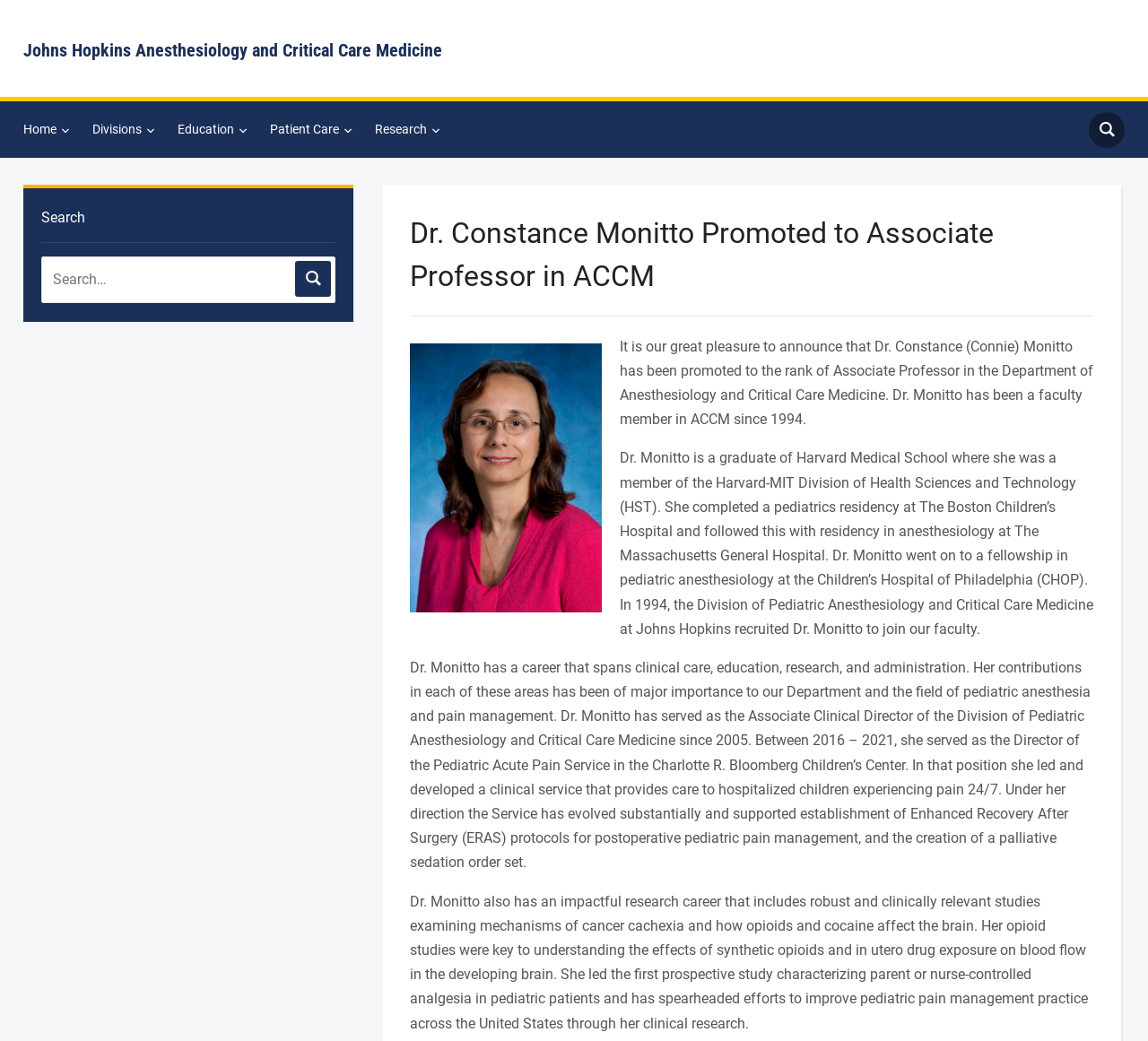Extract the bounding box coordinates for the described element: "Patient Care". The coordinates should be represented as four float numbers between 0 and 1: [left, top, right, bottom].

[0.235, 0.106, 0.323, 0.143]